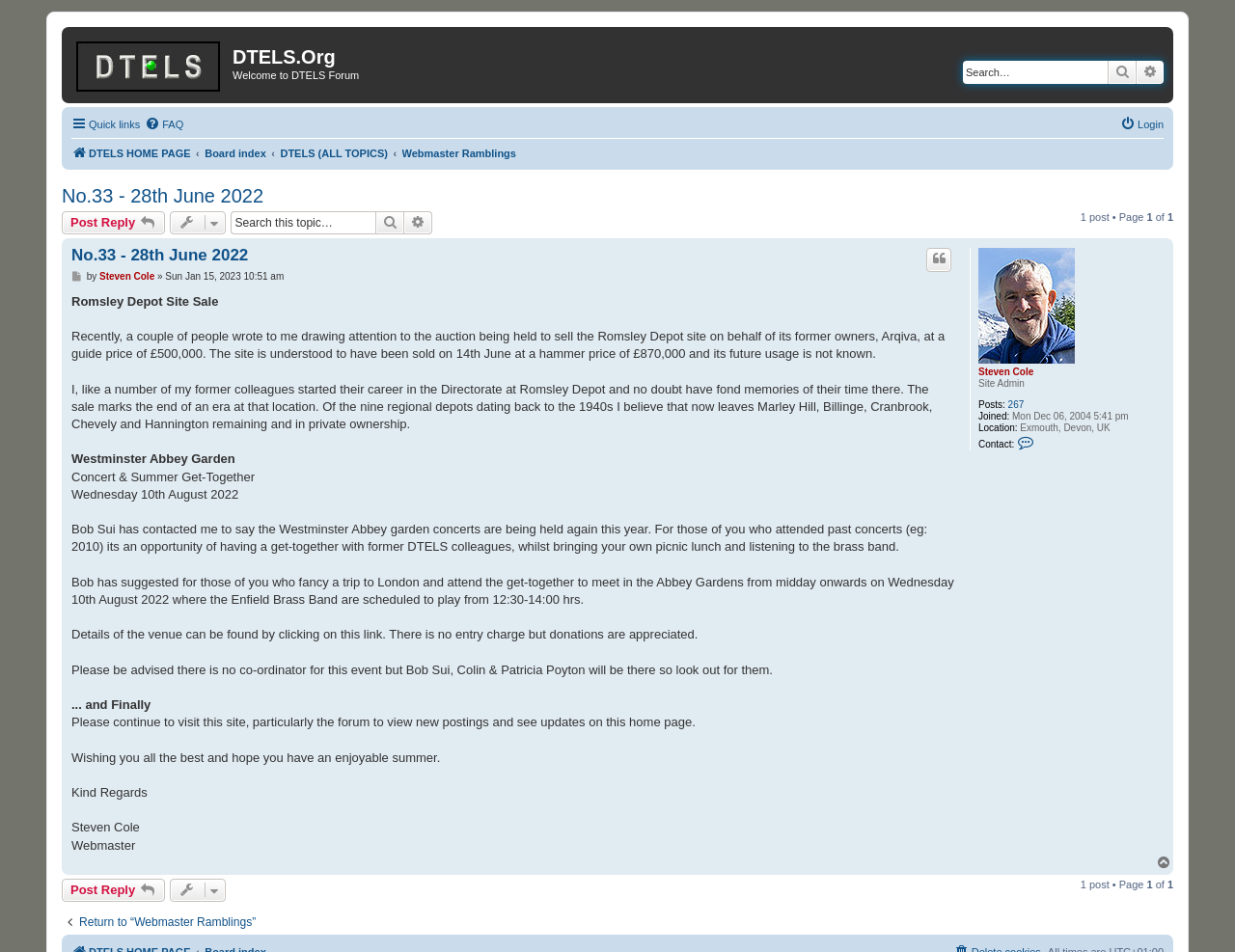Offer an in-depth caption of the entire webpage.

This webpage is a forum post from DTELS.Org, a website for former employees of the Directorate of Telecommunications. The page is divided into several sections. At the top, there is a navigation menu with links to the home page, quick links, and a search bar. Below this, there is a heading that reads "No.33 - 28th June 2022" and a link to the same title.

The main content of the page is a post from the webmaster, Steven Cole. The post is divided into several sections, each with a heading and a block of text. The first section discusses the sale of the Romsley Depot site, a former location of the Directorate of Telecommunications. The second section mentions a concert and summer get-together at Westminster Abbey Garden.

Throughout the post, there are links to other pages and websites, including a link to the Westminster Abbey Garden website. There are also several static text elements, including a description of the post and a note about the author.

On the right side of the page, there is a sidebar with links to other topics and a search bar. At the bottom of the page, there are links to return to the top of the page and to reply to the post. There is also a note about the number of posts and pages in the topic.

Overall, the page is a discussion forum post with a mix of text, links, and navigation elements.